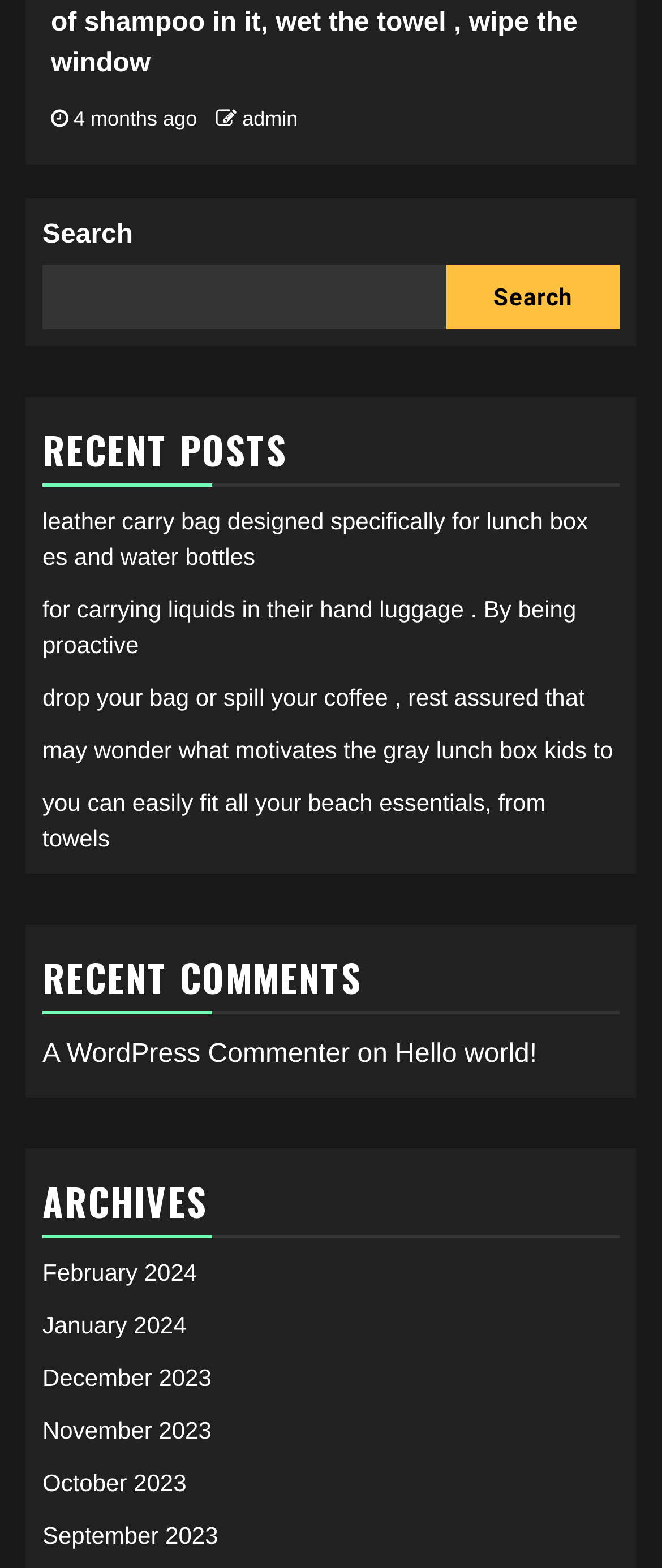Locate the bounding box coordinates of the element you need to click to accomplish the task described by this instruction: "view archives".

[0.064, 0.744, 0.936, 0.79]